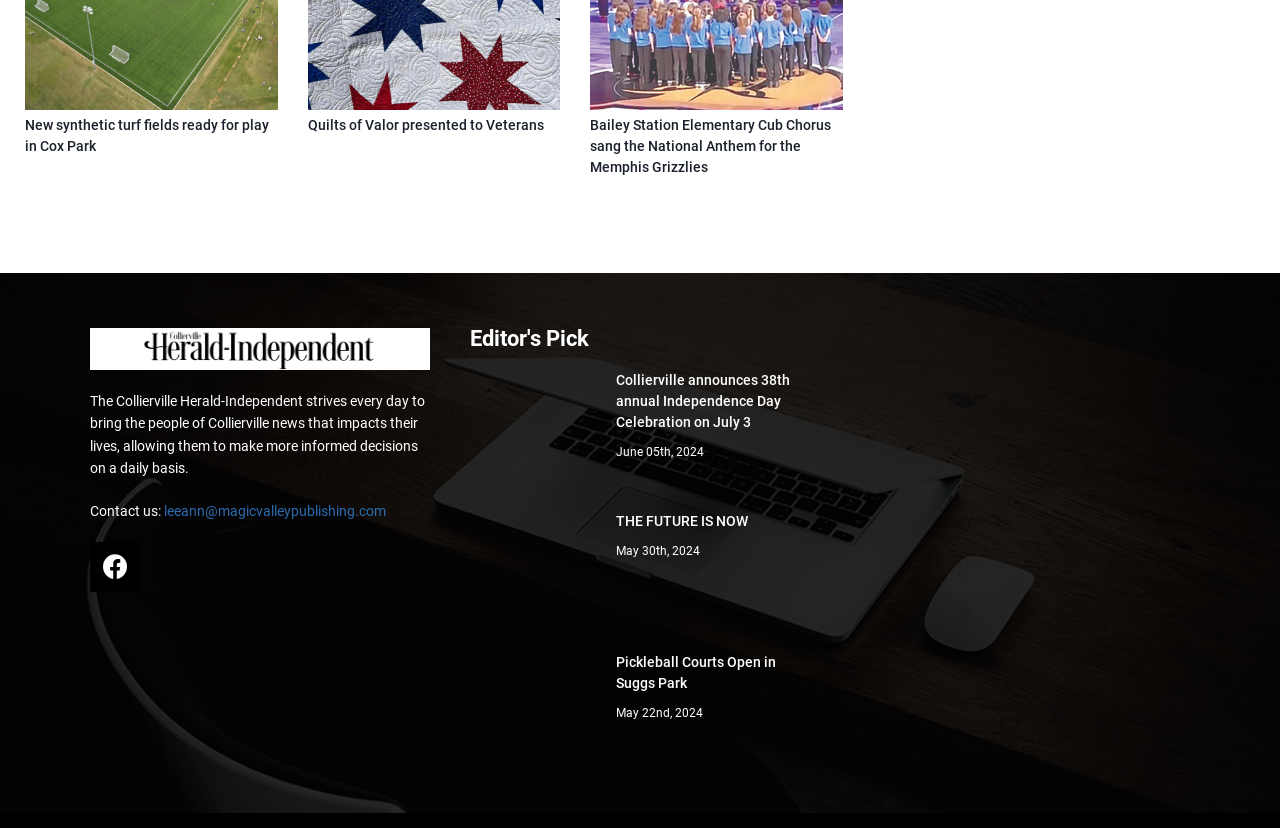Respond with a single word or short phrase to the following question: 
What is the name of the publication?

The Collierville Herald-Independent